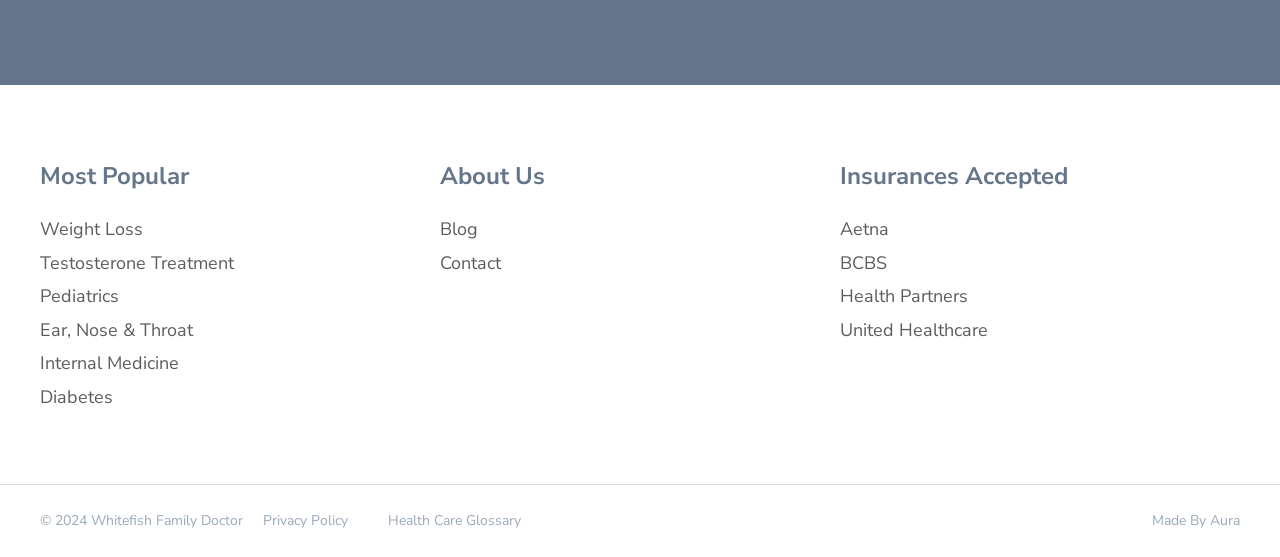Respond with a single word or phrase to the following question: What is the name of the doctor's office?

Whitefish Family Doctor